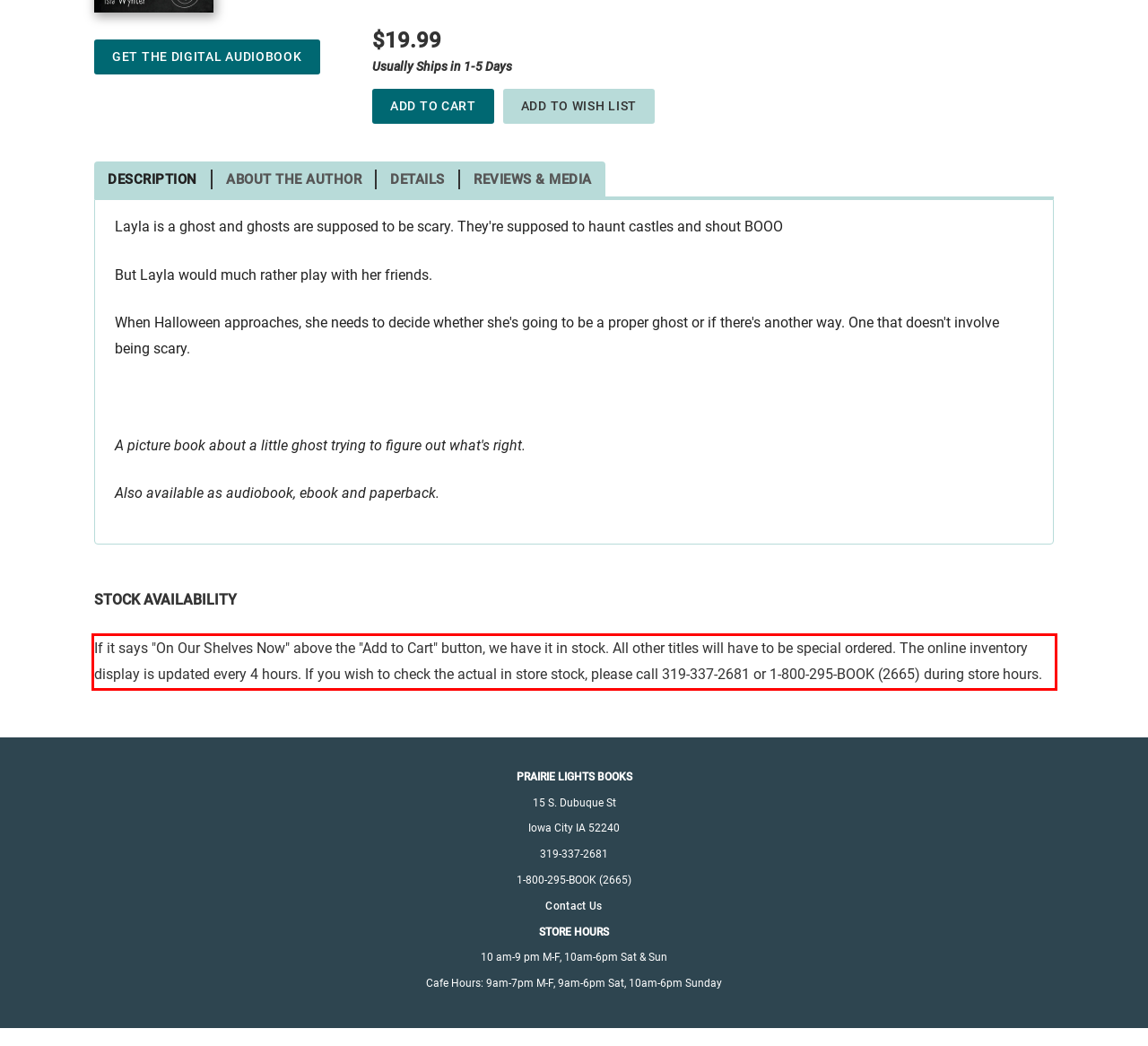Examine the screenshot of the webpage, locate the red bounding box, and perform OCR to extract the text contained within it.

If it says "On Our Shelves Now" above the "Add to Cart" button, we have it in stock. All other titles will have to be special ordered. The online inventory display is updated every 4 hours. If you wish to check the actual in store stock, please call 319-337-2681 or 1-800-295-BOOK (2665) during store hours.